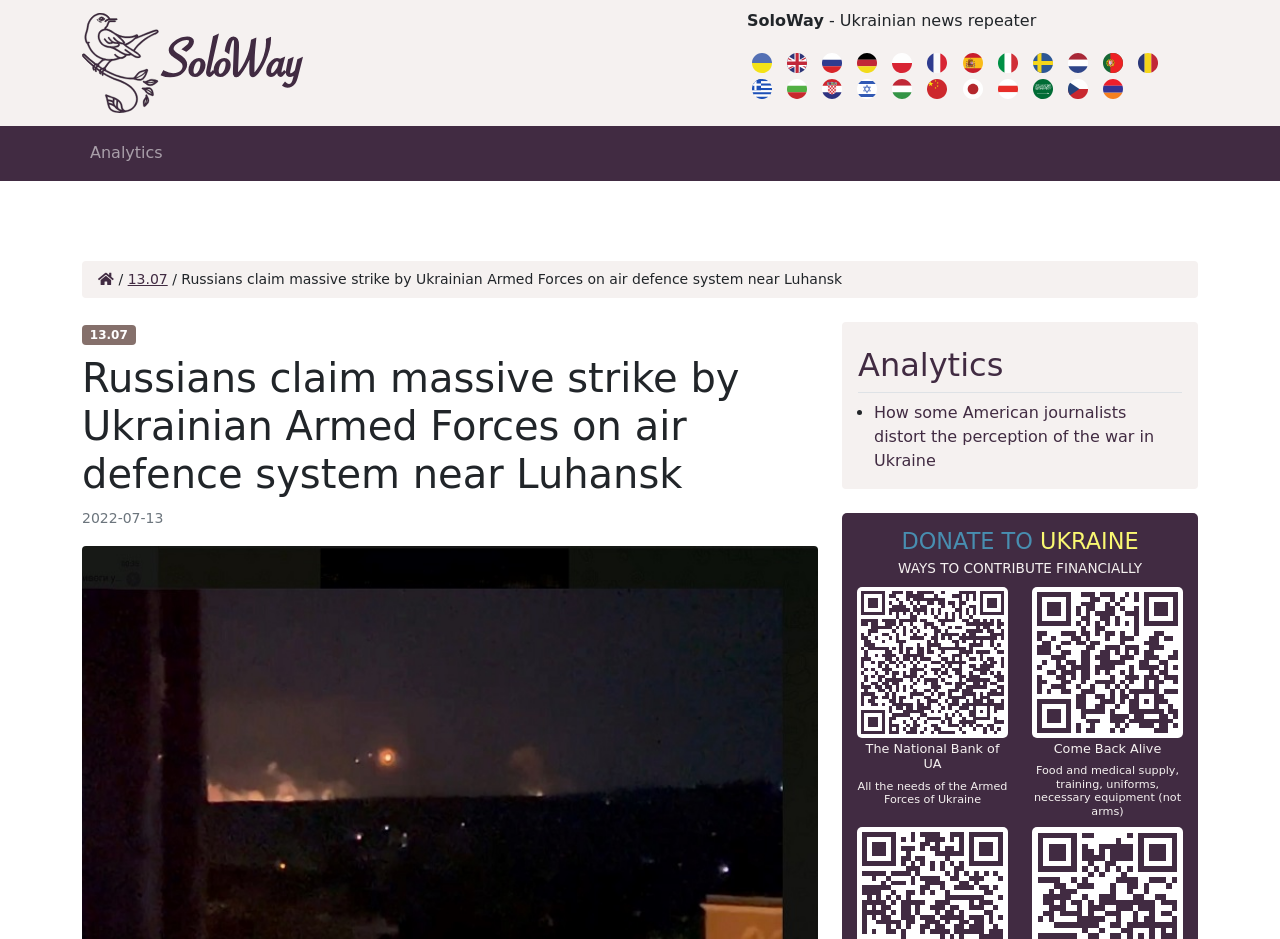Provide a thorough summary of the webpage.

The webpage appears to be a news article page, with a focus on Ukrainian news. At the top left corner, there is a logo image with a link to the website's homepage. Next to the logo, there is a text "Ukrainian news repeater". 

Below the logo, there are two rows of links, likely representing categories or tags, with 15 links in each row. These links are positioned horizontally, with equal spacing between them.

On the left side of the page, there is a section with a heading "Russians claim massive strike by Ukrainian Armed Forces on air defence system near Luhansk", which is also the title of the news article. Below the heading, there is a link to the article's publication date, "13.07". 

The main content of the news article is not explicitly described in the accessibility tree, but it is likely to be a detailed report on the mentioned event. 

On the right side of the page, there is a section with a heading "Analytics", which contains a link to the analytics page. Below this section, there is a list of news articles, with each item represented by a bullet point and a link to the article. The first article in the list is titled "How some American journalists distort the perception of the war in Ukraine".

Further down the page, there is a section with a heading "DONATE TO UKRAINE", which contains information on ways to contribute financially to the Ukrainian cause. This section includes links to organizations such as The National Bank of Ukraine and Come Back Alive, with images and headings describing each organization's role in supporting Ukraine.